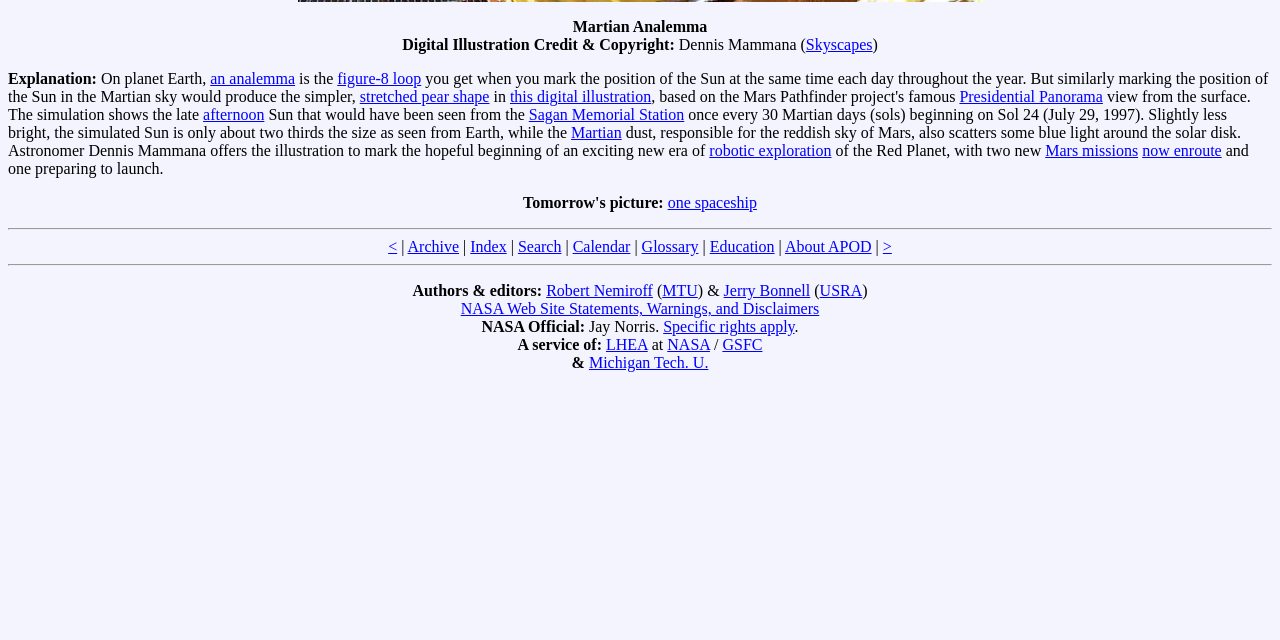Bounding box coordinates are specified in the format (top-left x, top-left y, bottom-right x, bottom-right y). All values are floating point numbers bounded between 0 and 1. Please provide the bounding box coordinate of the region this sentence describes: stretched pear shape

[0.281, 0.138, 0.382, 0.165]